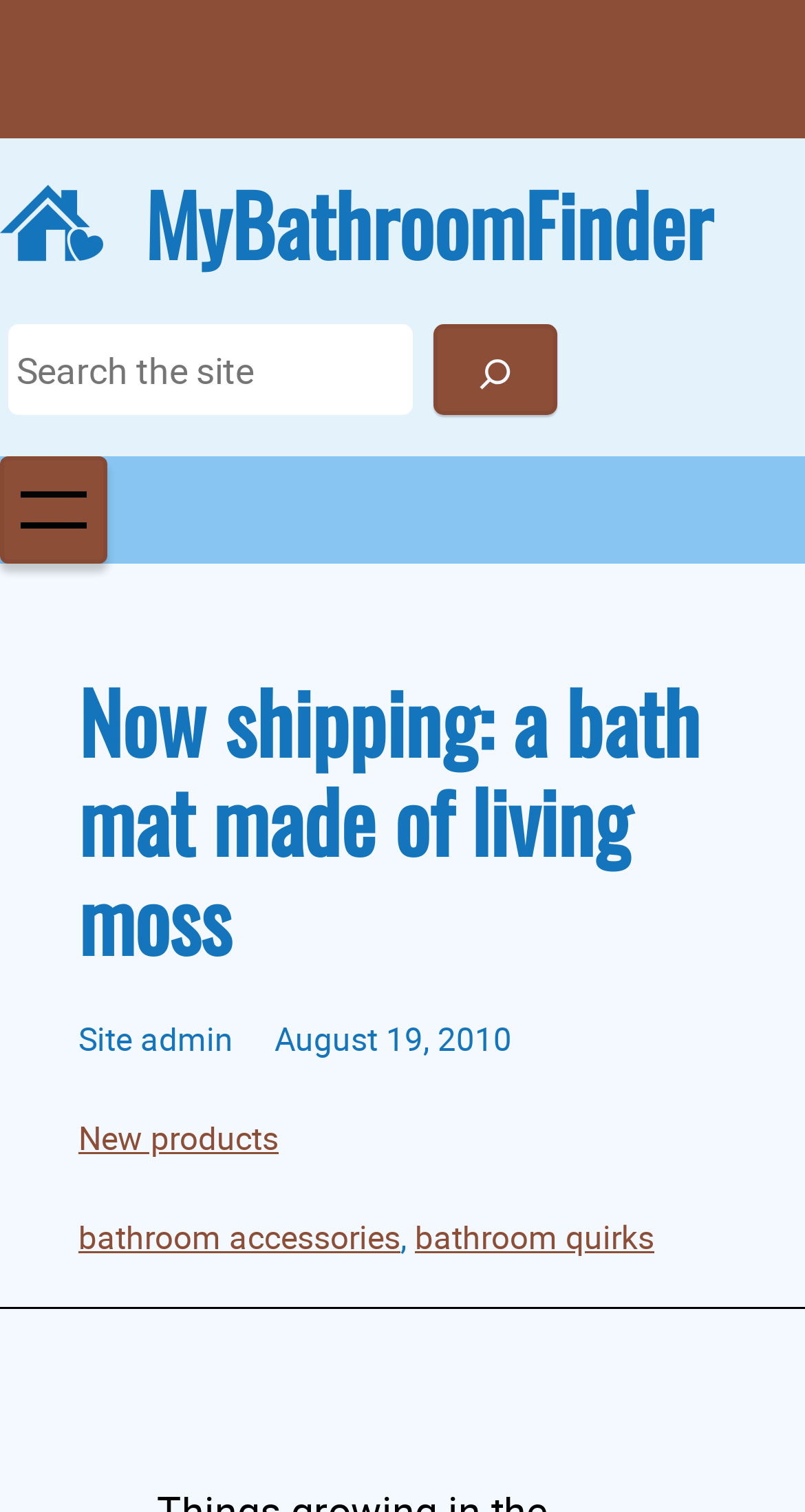Please find the bounding box for the UI element described by: "aria-label="Open menu"".

[0.0, 0.302, 0.133, 0.373]